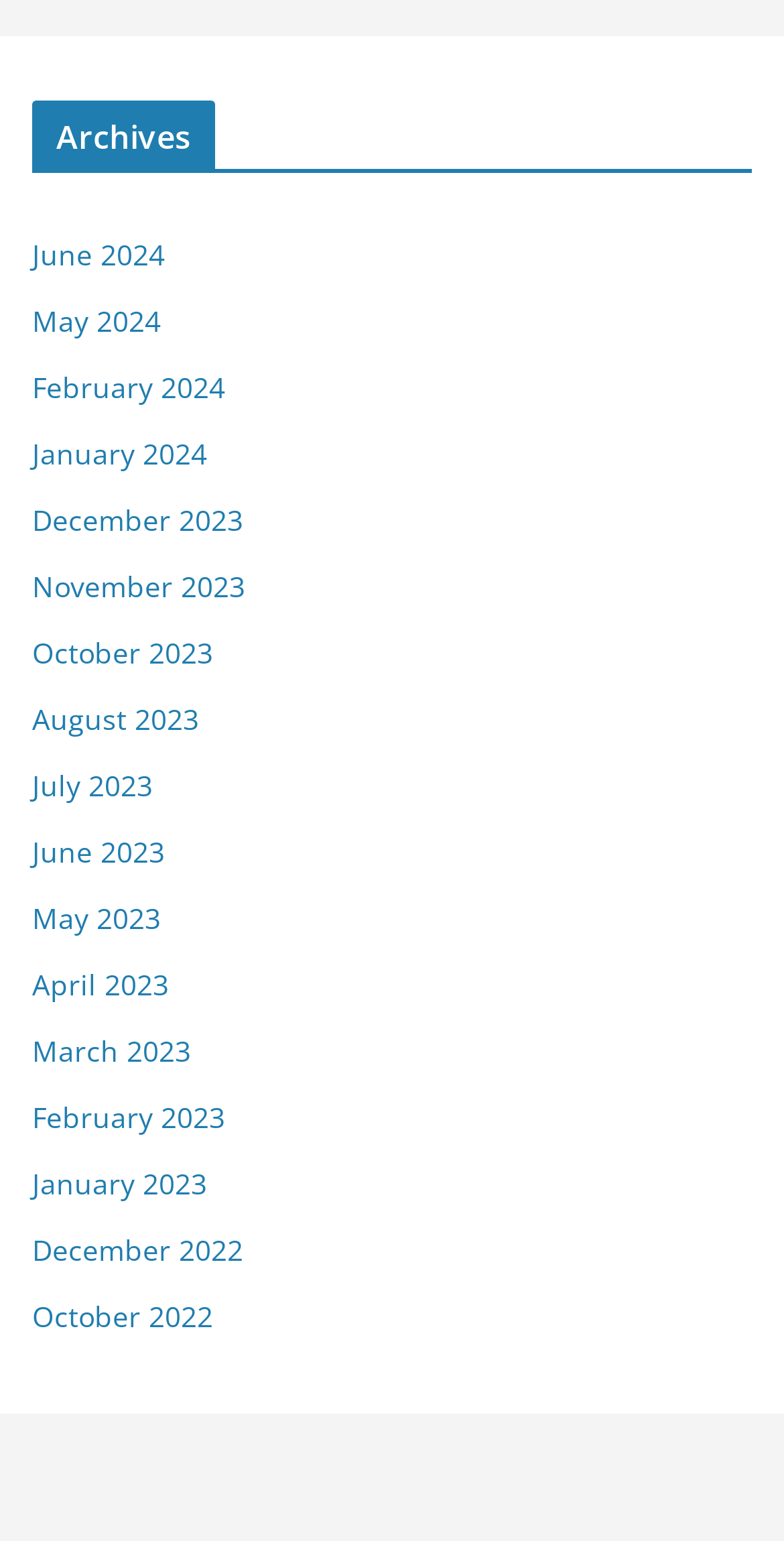Are the months listed in chronological order?
Look at the image and respond to the question as thoroughly as possible.

I examined the list of links with month names and found that they are arranged in chronological order, with the most recent month at the top and the earliest month at the bottom.